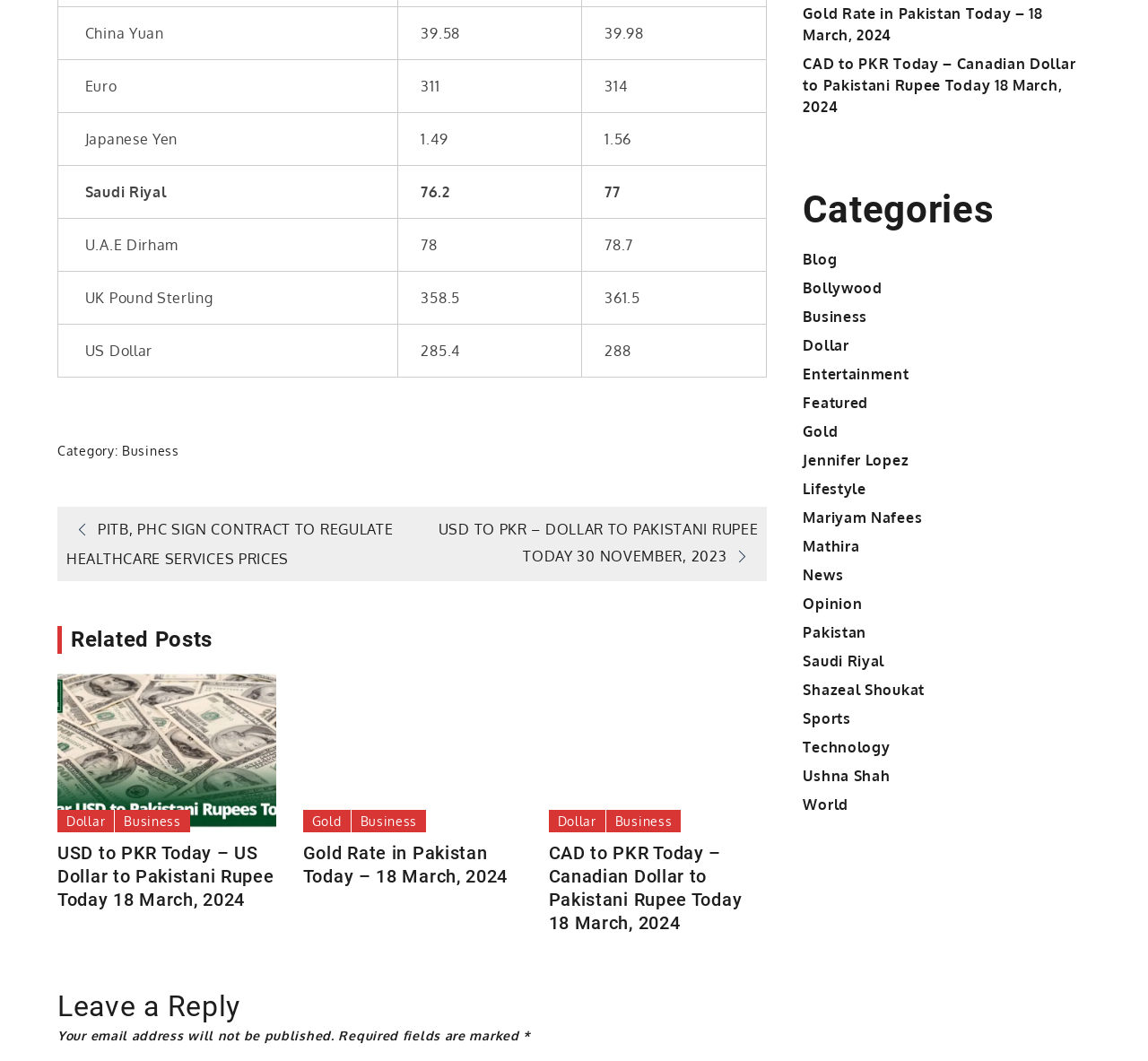Please provide a detailed answer to the question below by examining the image:
What is the purpose of the section at the bottom of the webpage?

The section at the bottom of the webpage is for leaving a reply or comment, as indicated by the heading 'Leave a Reply'. It allows users to input their comments and contact information.